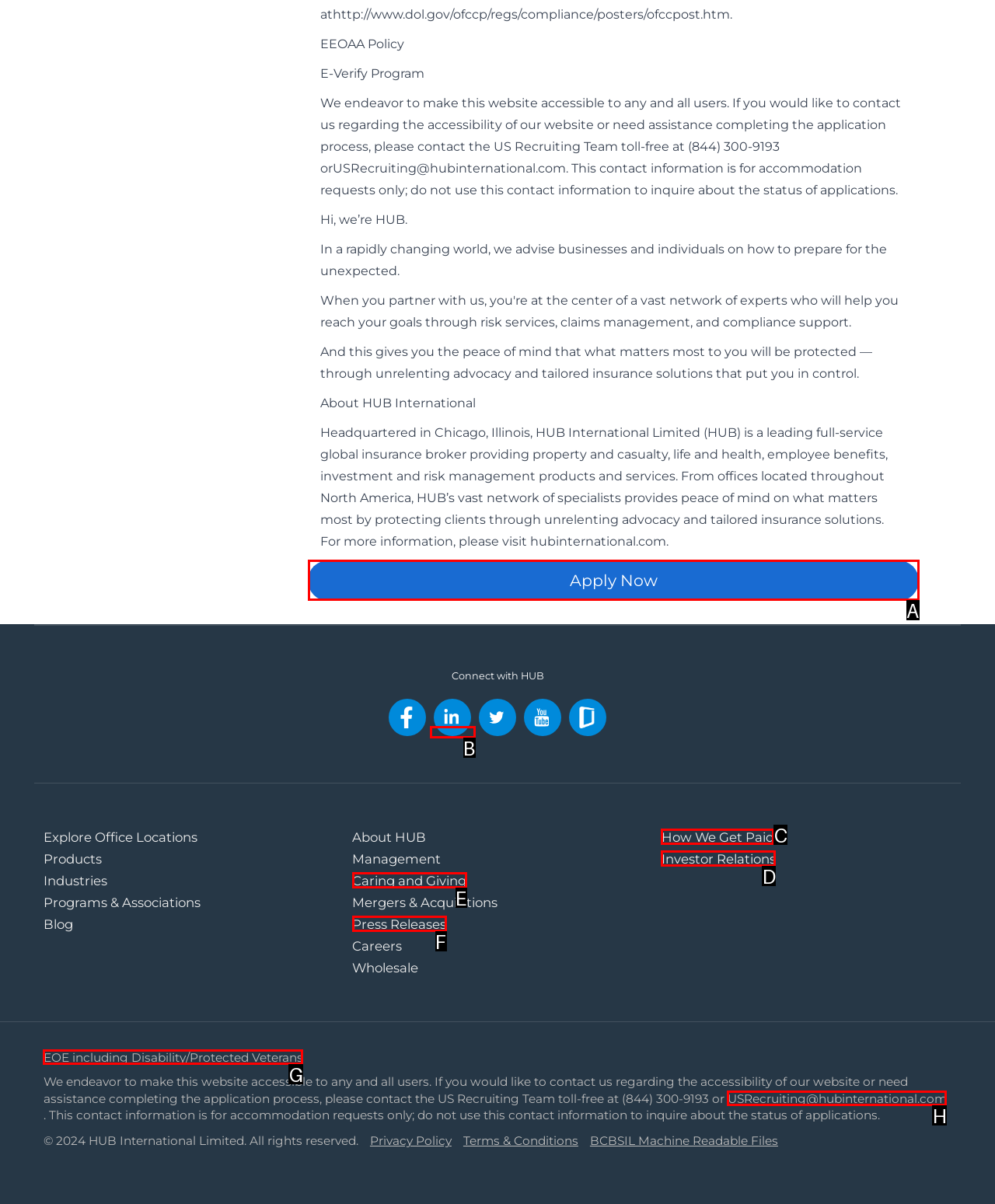Given the description: How We Get Paid, identify the corresponding option. Answer with the letter of the appropriate option directly.

C